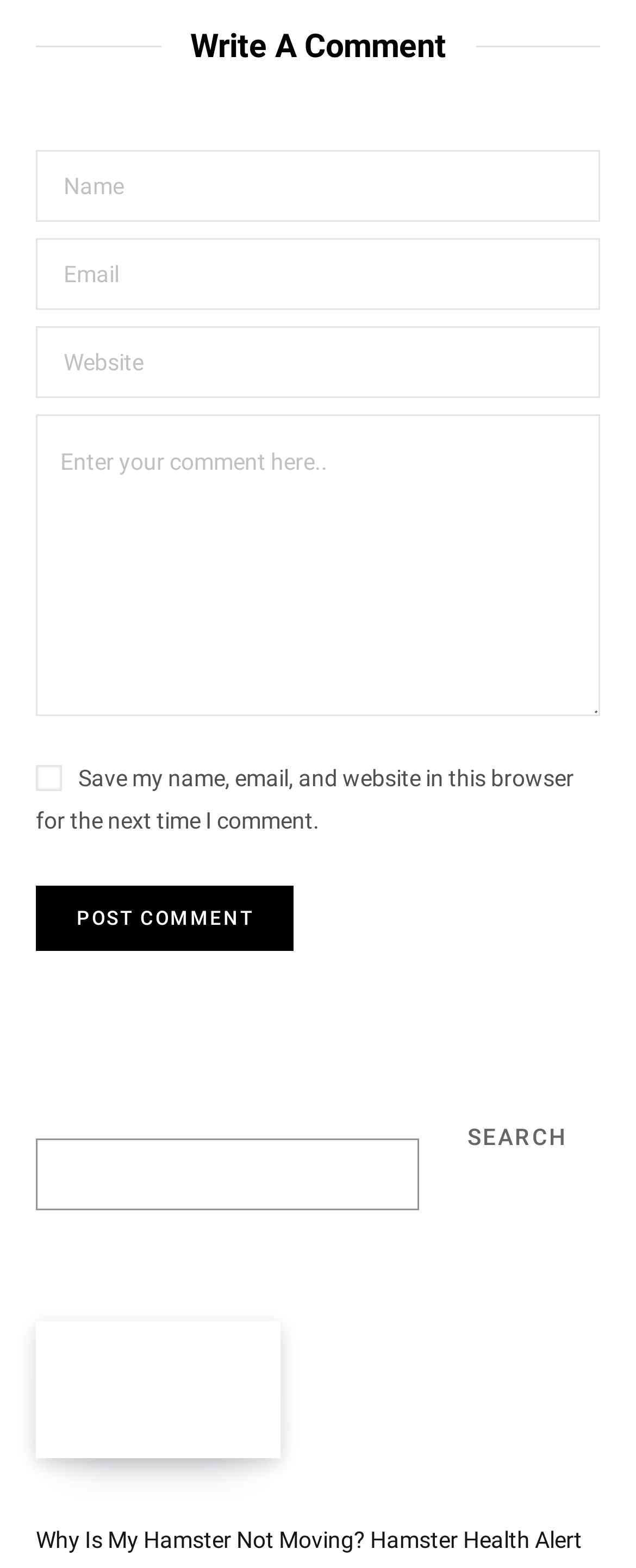Please specify the bounding box coordinates of the clickable section necessary to execute the following command: "Write a comment".

[0.056, 0.264, 0.944, 0.457]